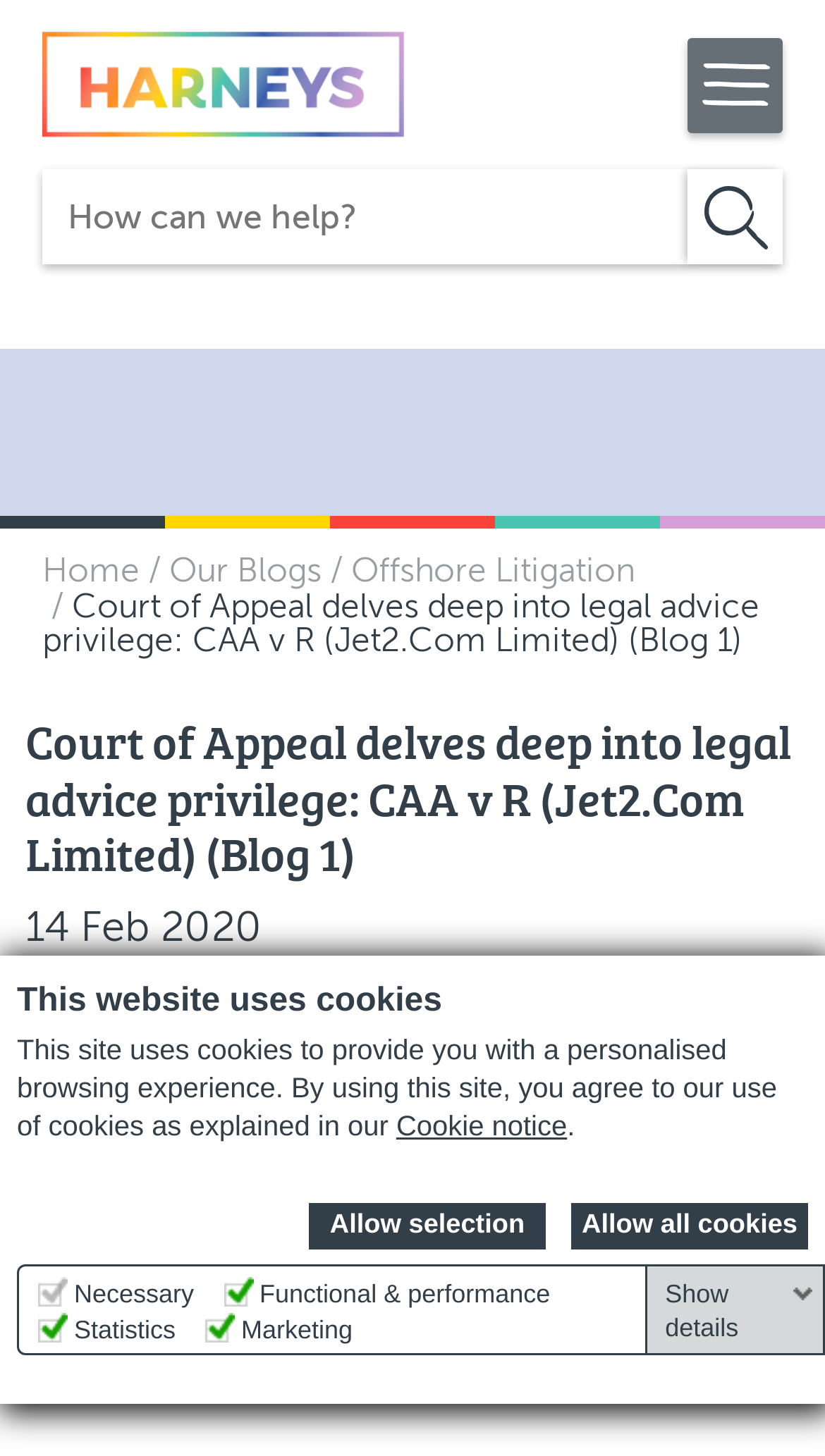Determine the bounding box coordinates of the clickable area required to perform the following instruction: "Click the Print button". The coordinates should be represented as four float numbers between 0 and 1: [left, top, right, bottom].

[0.441, 0.677, 0.523, 0.718]